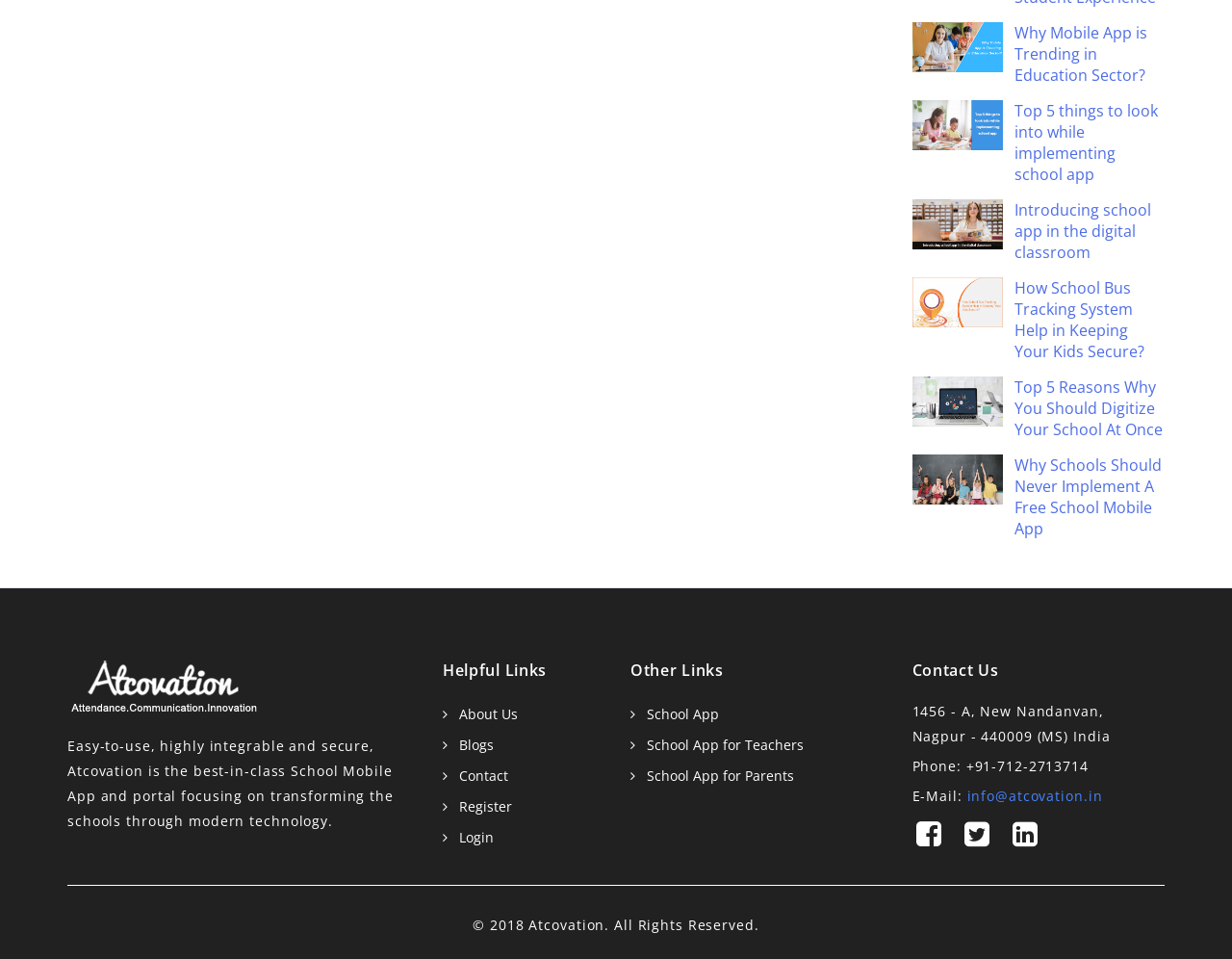What is the name of the company?
Please provide a single word or phrase as your answer based on the image.

Atcovation